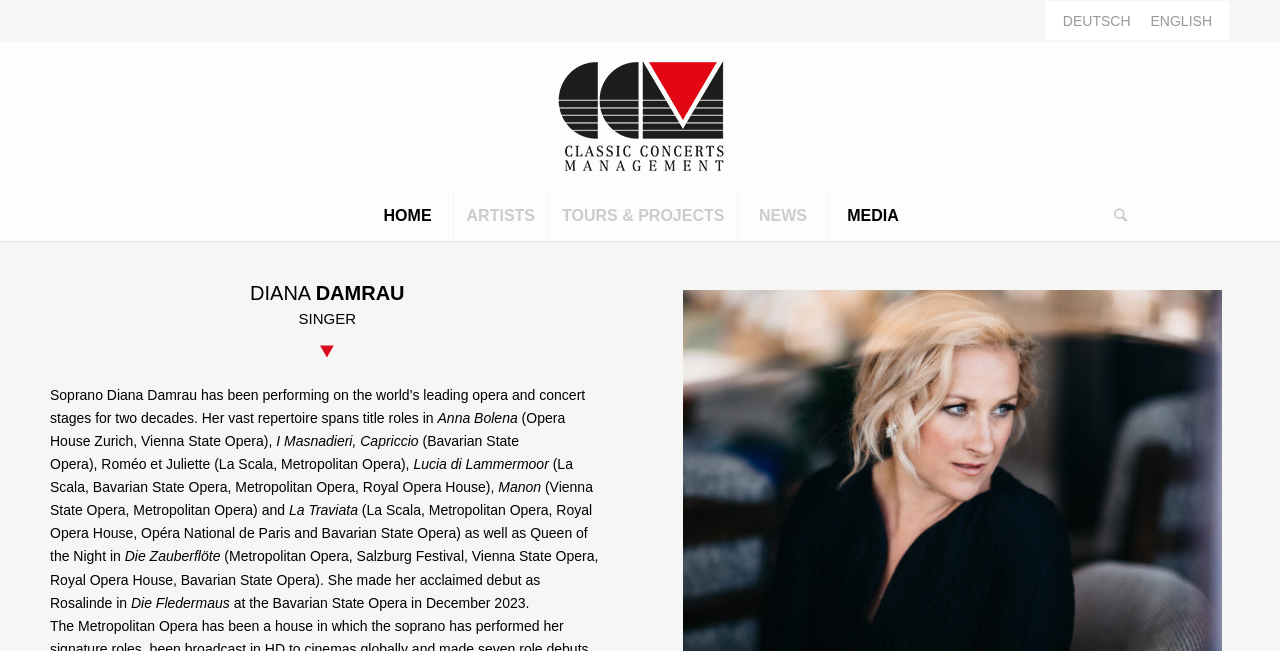Please give a short response to the question using one word or a phrase:
What is the name of the opera house where Diana Damrau made her debut as Rosalinde?

Bavarian State Opera